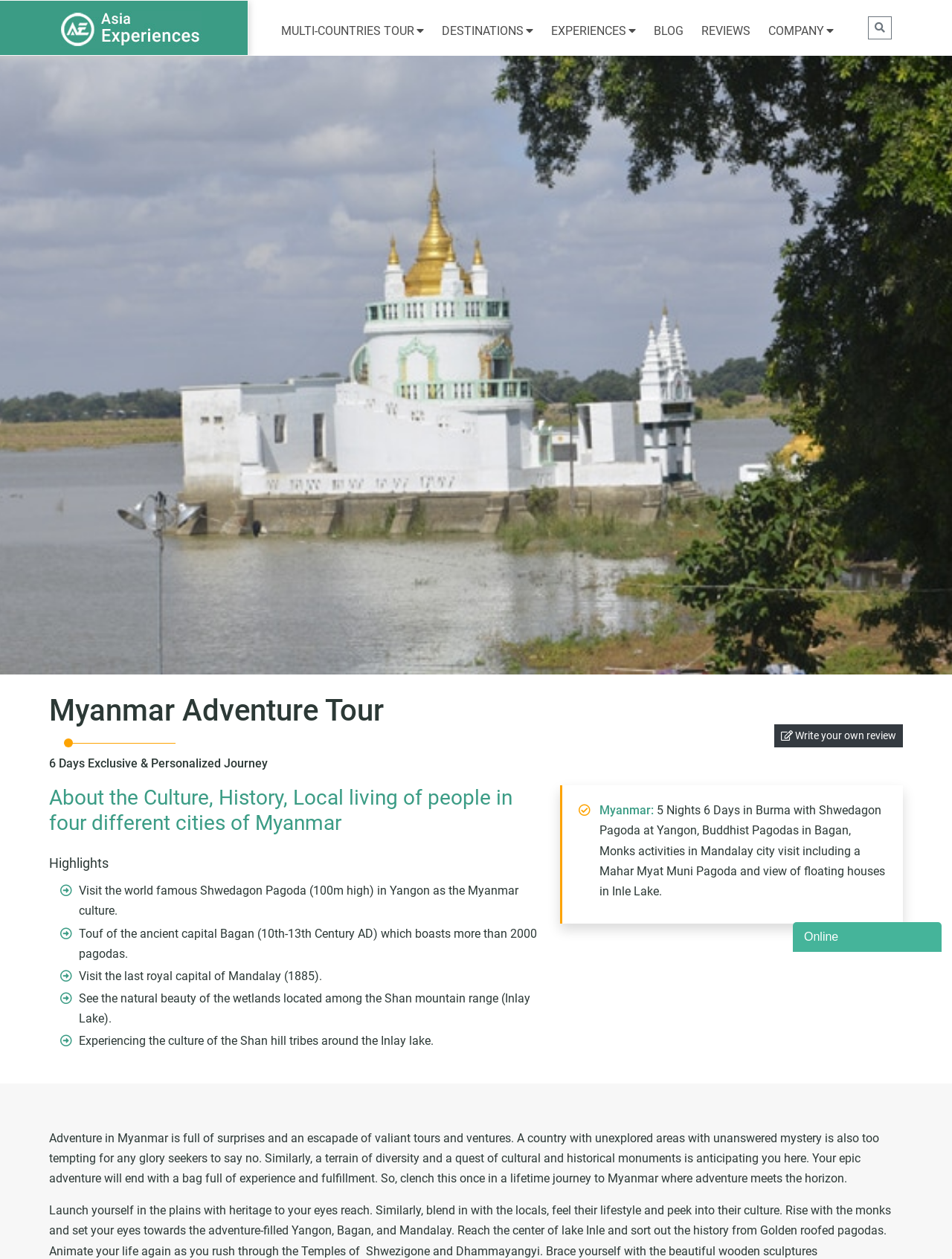Locate the bounding box coordinates of the clickable element to fulfill the following instruction: "Search for something". Provide the coordinates as four float numbers between 0 and 1 in the format [left, top, right, bottom].

[0.912, 0.013, 0.937, 0.031]